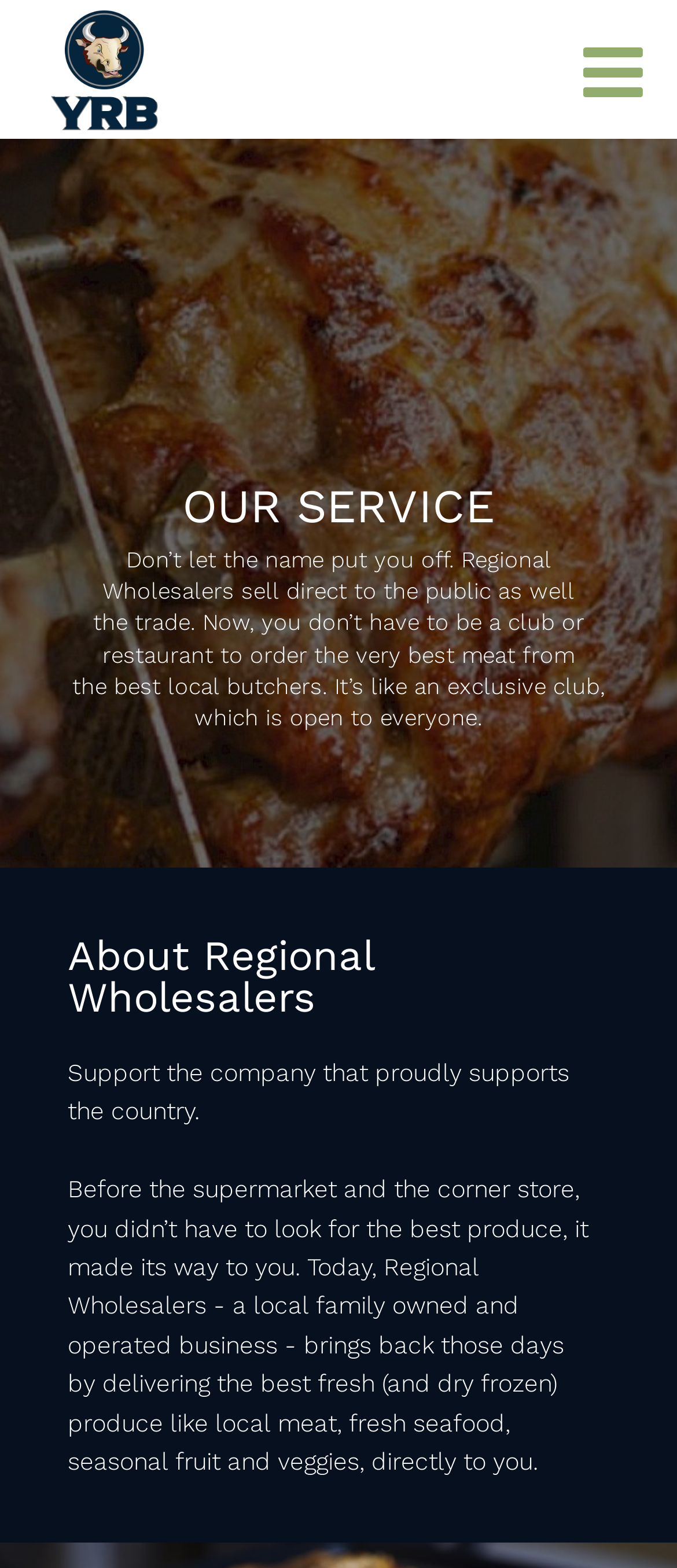Using the information in the image, could you please answer the following question in detail:
What is the purpose of Regional Wholesalers?

Based on the webpage content, specifically the text 'Before the supermarket and the corner store, you didn’t have to look for the best produce, it made its way to you. Today, Regional Wholesalers - a local family owned and operated business - brings back those days by delivering the best fresh (and dry frozen) produce like local meat, fresh seafood, seasonal fruit and veggies, directly to you.', it can be inferred that the purpose of Regional Wholesalers is to bring back the old days when the best produce was delivered directly to customers.